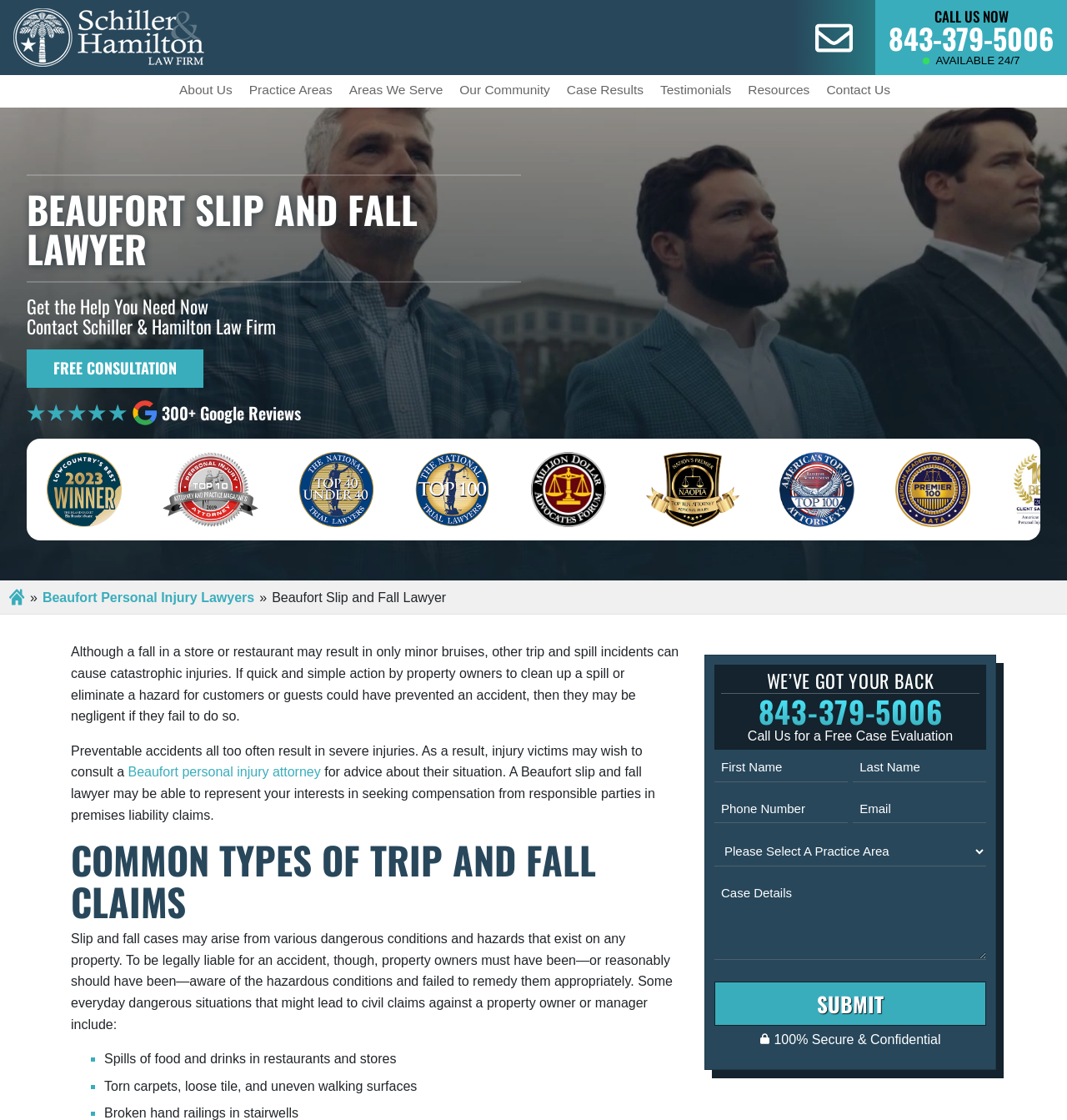Locate the bounding box coordinates of the element to click to perform the following action: 'Call the phone number'. The coordinates should be given as four float values between 0 and 1, in the form of [left, top, right, bottom].

[0.833, 0.021, 0.988, 0.049]